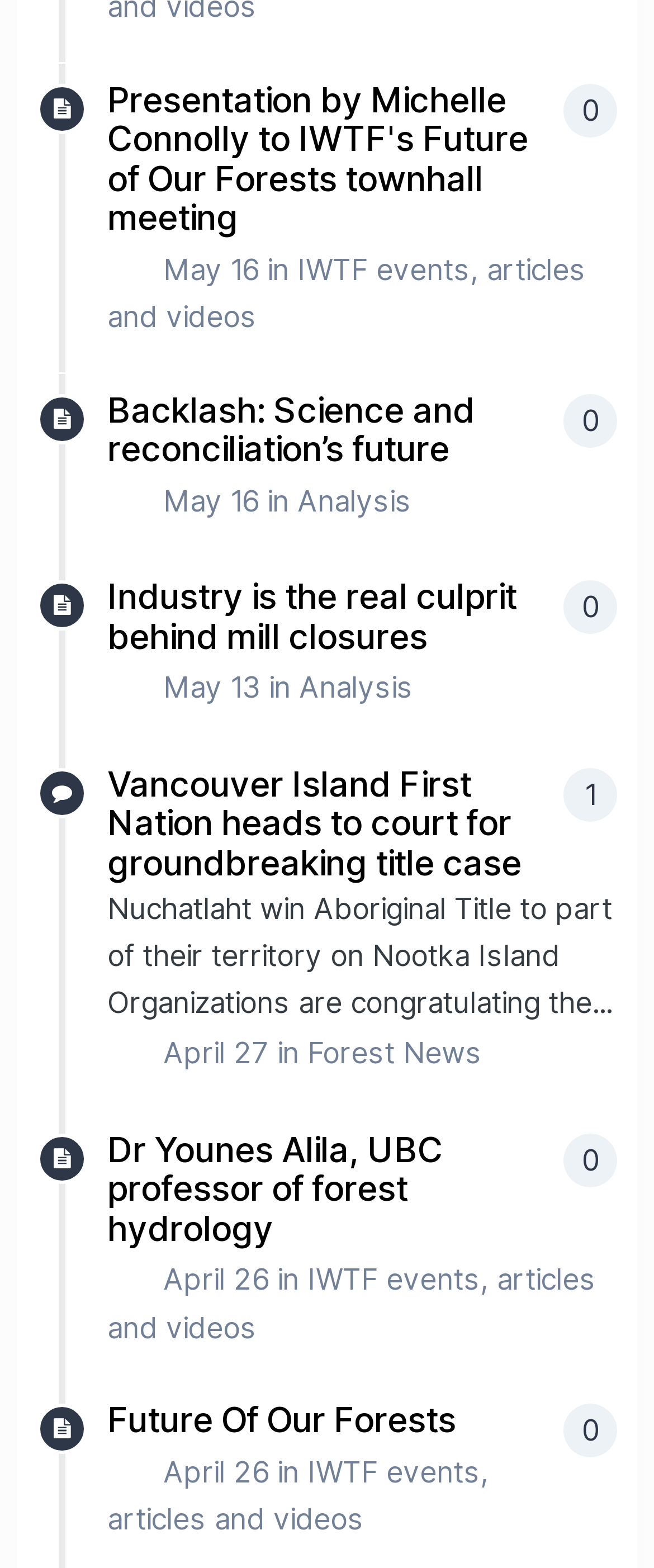Please provide a one-word or phrase answer to the question: 
What category does the fifth article belong to?

Analysis